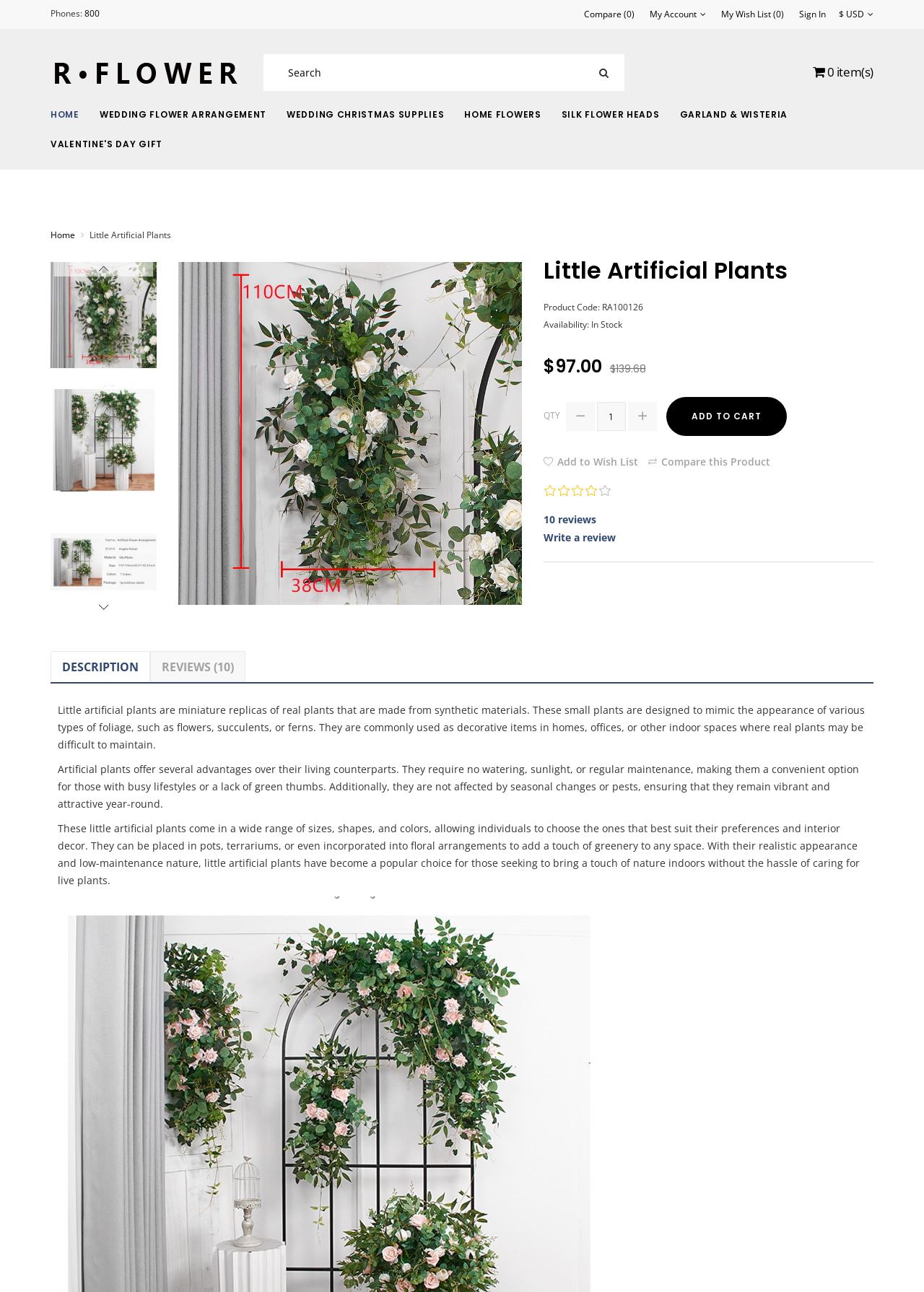What is the purpose of little artificial plants?
Please provide a single word or phrase as your answer based on the screenshot.

Decorative items